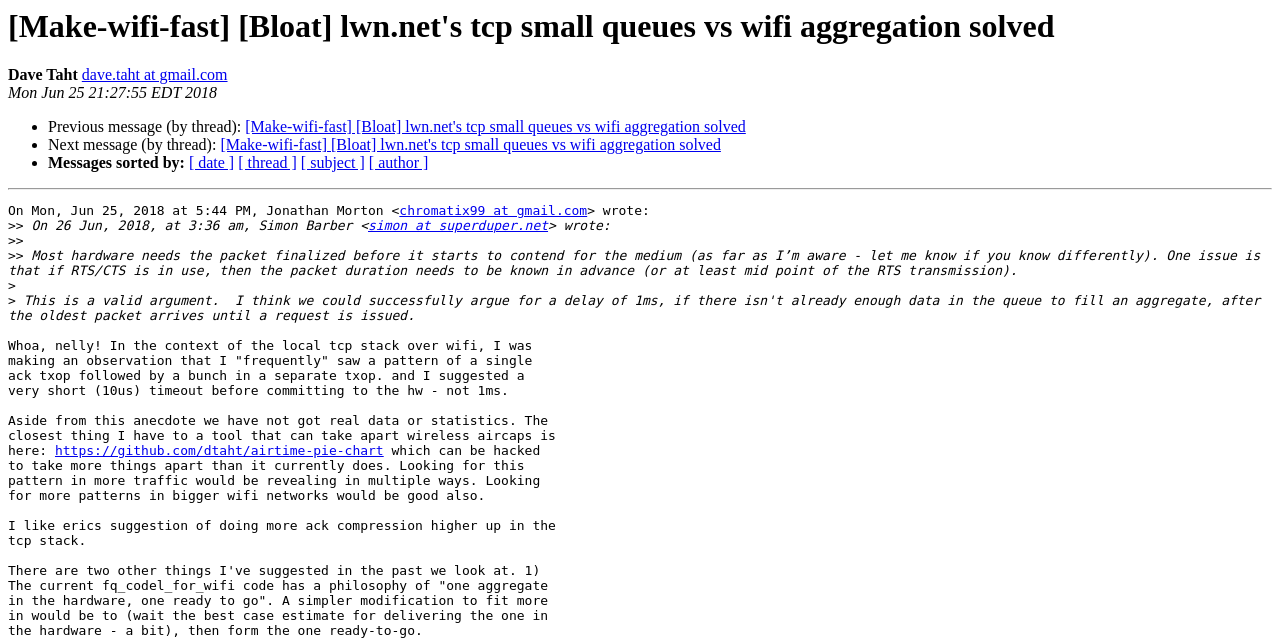Please identify the webpage's heading and generate its text content.

[Make-wifi-fast] [Bloat] lwn.net's tcp small queues vs wifi aggregation solved